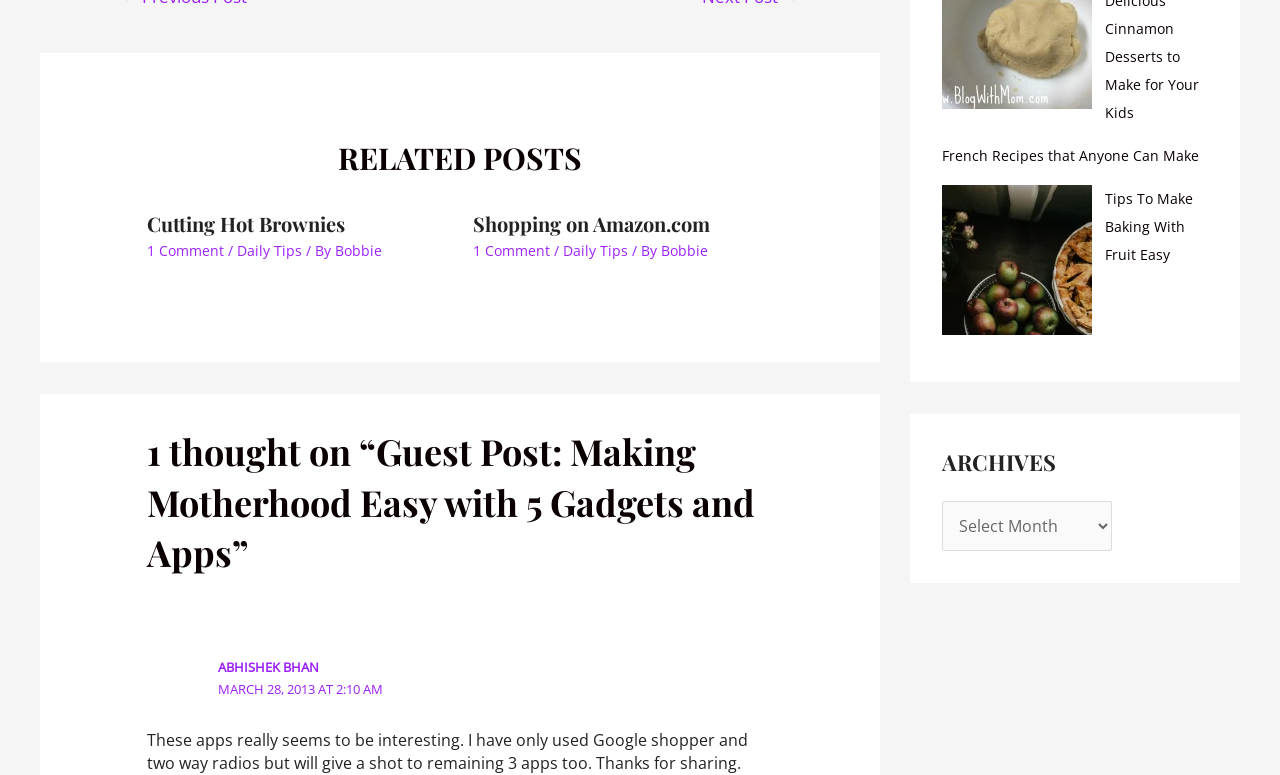Specify the bounding box coordinates for the region that must be clicked to perform the given instruction: "Read the 'Practical Strategies to Prevent Nurses from Burning Out' article".

None